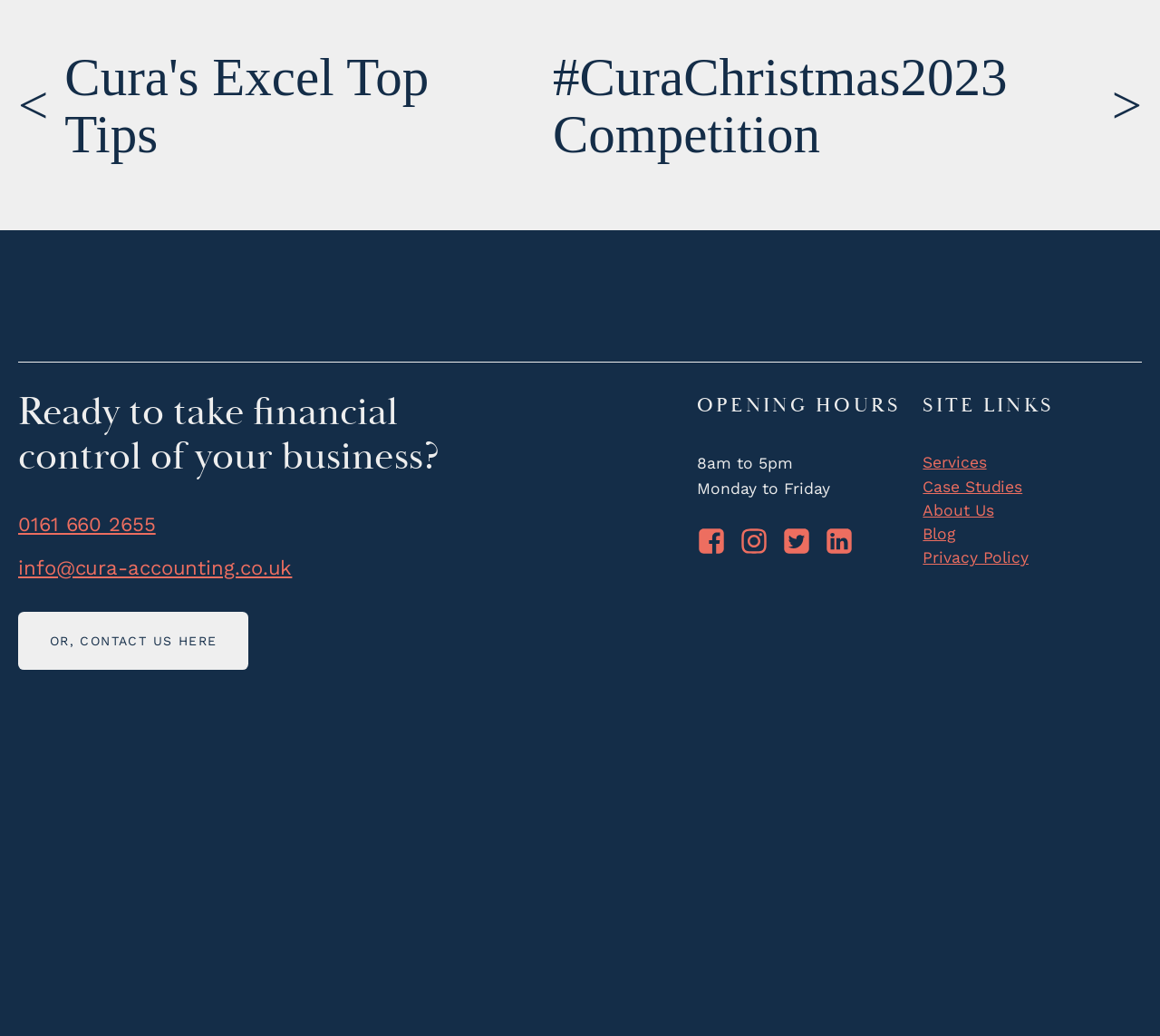Using the webpage screenshot, locate the HTML element that fits the following description and provide its bounding box: "Cura's Excel Top Tips".

[0.056, 0.047, 0.426, 0.157]